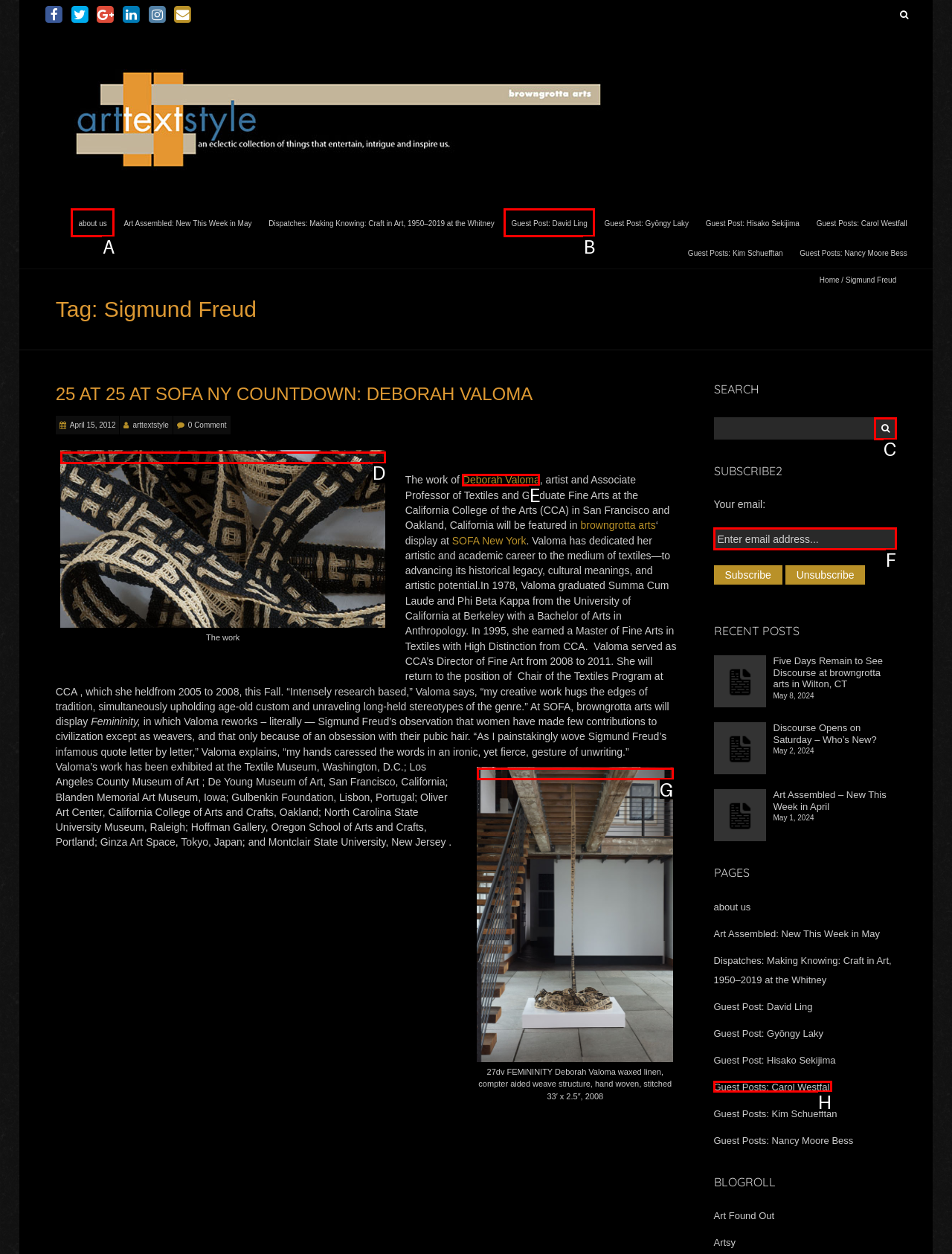Based on the provided element description: about us, identify the best matching HTML element. Respond with the corresponding letter from the options shown.

A